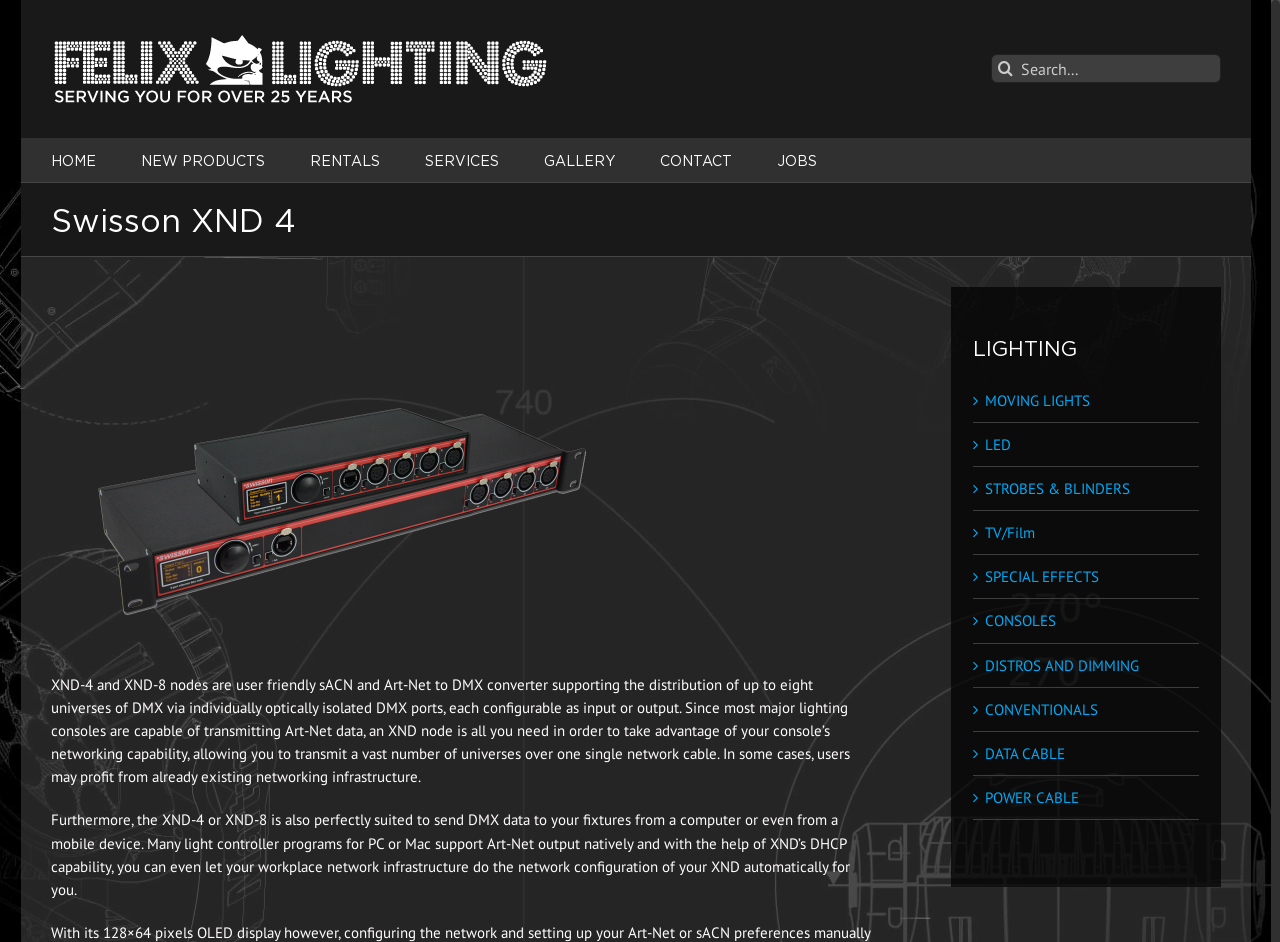Extract the bounding box coordinates for the UI element described by the text: "CONSOLES". The coordinates should be in the form of [left, top, right, bottom] with values between 0 and 1.

[0.77, 0.649, 0.825, 0.669]